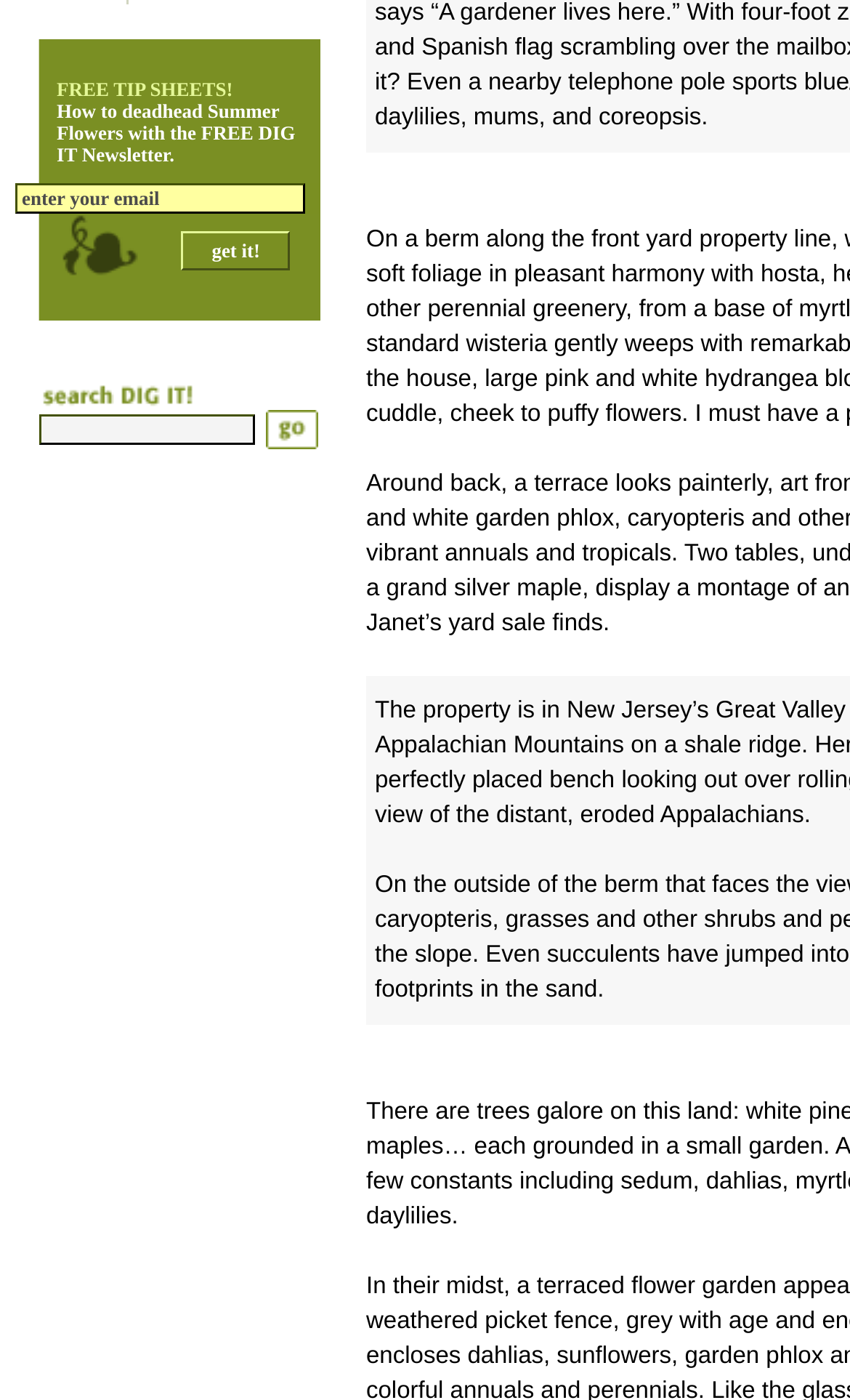Given the element description: "name="newssubmit" value="get it!"", predict the bounding box coordinates of this UI element. The coordinates must be four float numbers between 0 and 1, given as [left, top, right, bottom].

[0.213, 0.164, 0.342, 0.192]